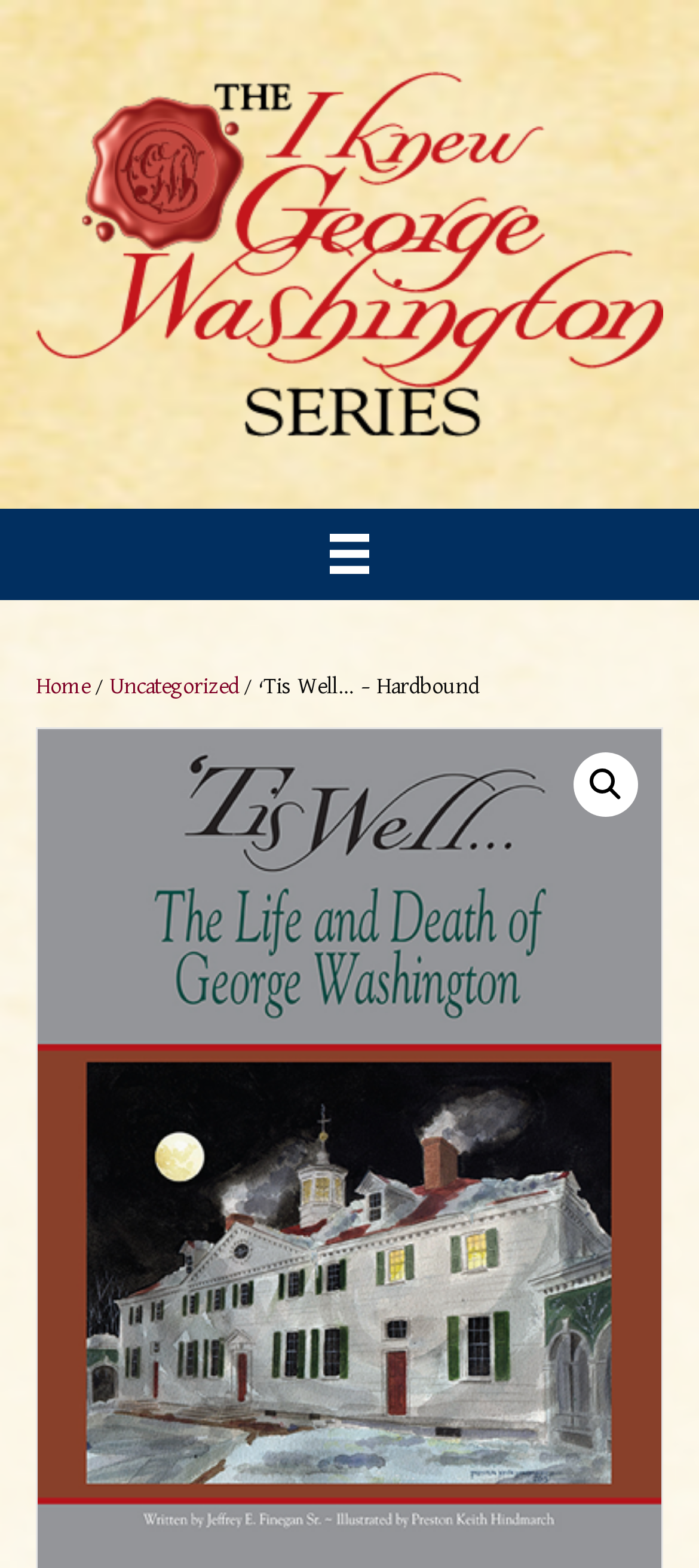Given the description "alt="I_Knew_GeorgeWashington_Series" title="I_Knew_GeorgeWashington_Series"", determine the bounding box of the corresponding UI element.

[0.051, 0.154, 0.949, 0.17]